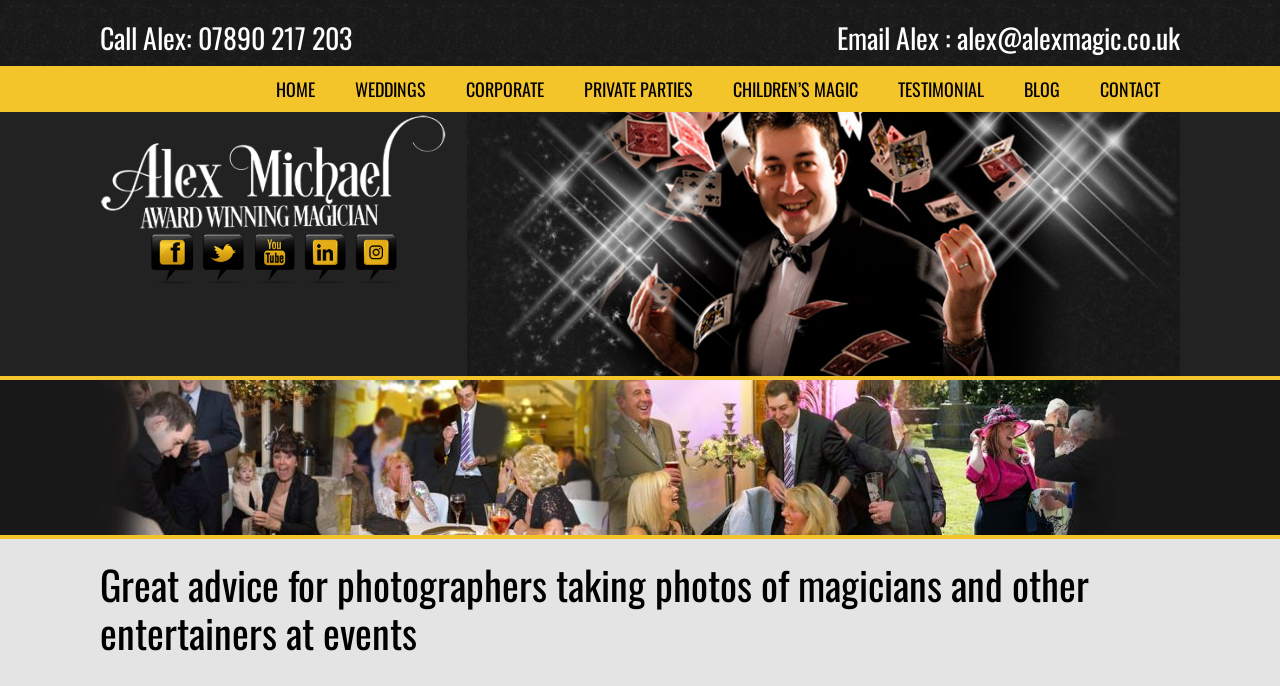Find the bounding box coordinates of the clickable region needed to perform the following instruction: "Check Alex's Facebook". The coordinates should be provided as four float numbers between 0 and 1, i.e., [left, top, right, bottom].

[0.114, 0.361, 0.154, 0.387]